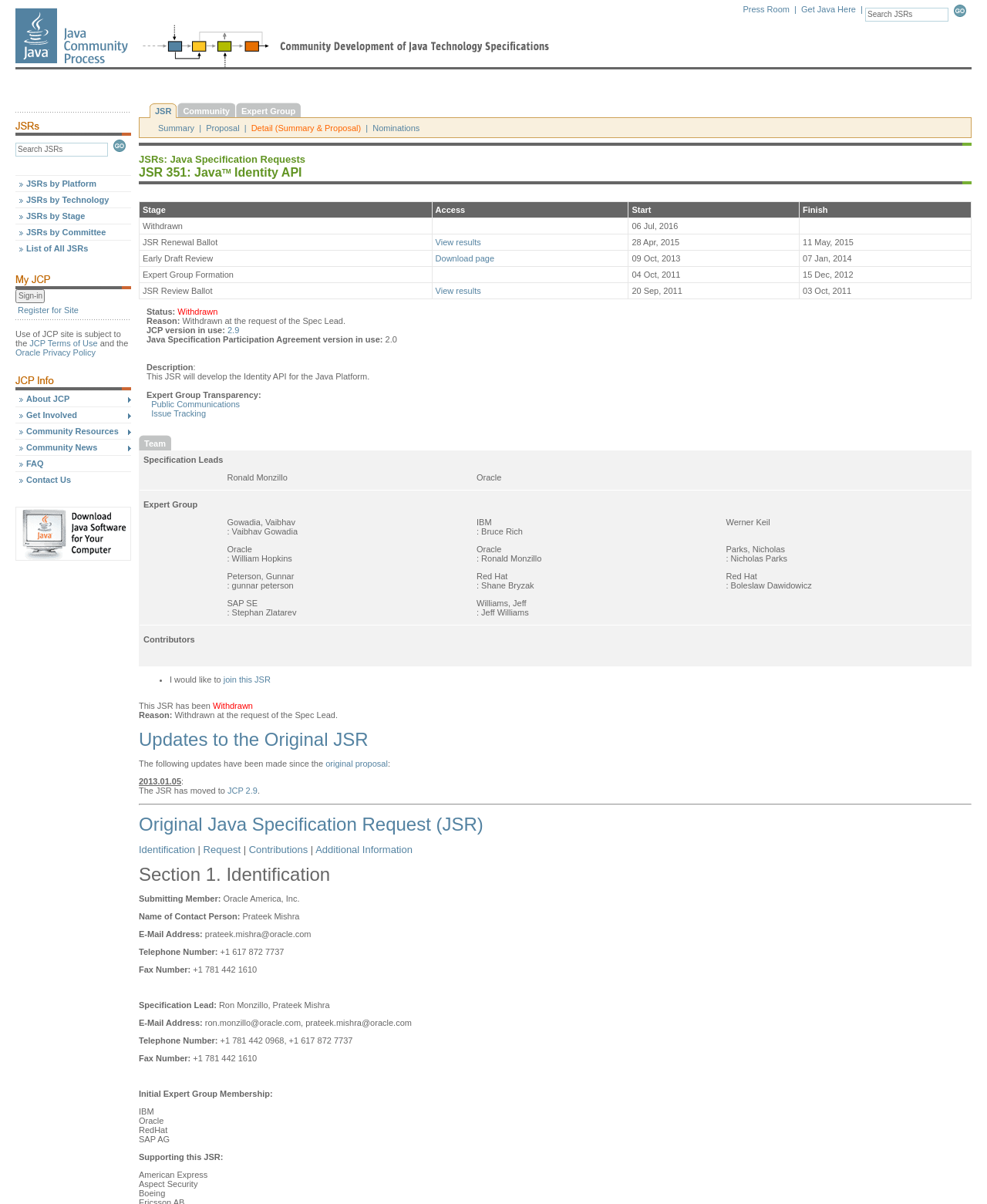Explain the webpage's layout and main content in detail.

This webpage is about the Java Community Process (JCP) Program, specifically detailing Java Specification Request (JSR) #351. At the top, there is a logo and a link to the Java Community Process, followed by a search bar and a "Submit this Search" button. 

On the left side, there are several links, including "Press Room", "Get Java Here", and "My JCP", as well as a section for searching JSRs by platform, technology, stage, and committee. There is also a link to "List of All JSRs" and a "Sign-in" button.

Below the search bar, there are several links to different sections of the JCP site, including "About JCP", "Get Involved", "Community Resources", "Community News", "FAQ", and "Contact Us". 

On the right side, there is an advertisement banner. 

The main content of the page is a table detailing the JSR #351, which includes information about its stage, access, start and finish dates, and other relevant details. The table has several rows, each representing a different stage of the JSR, including JSR Renewal Ballot, Early Draft Review, and Expert Group Formation. Each row has links to view results or download pages, where applicable.